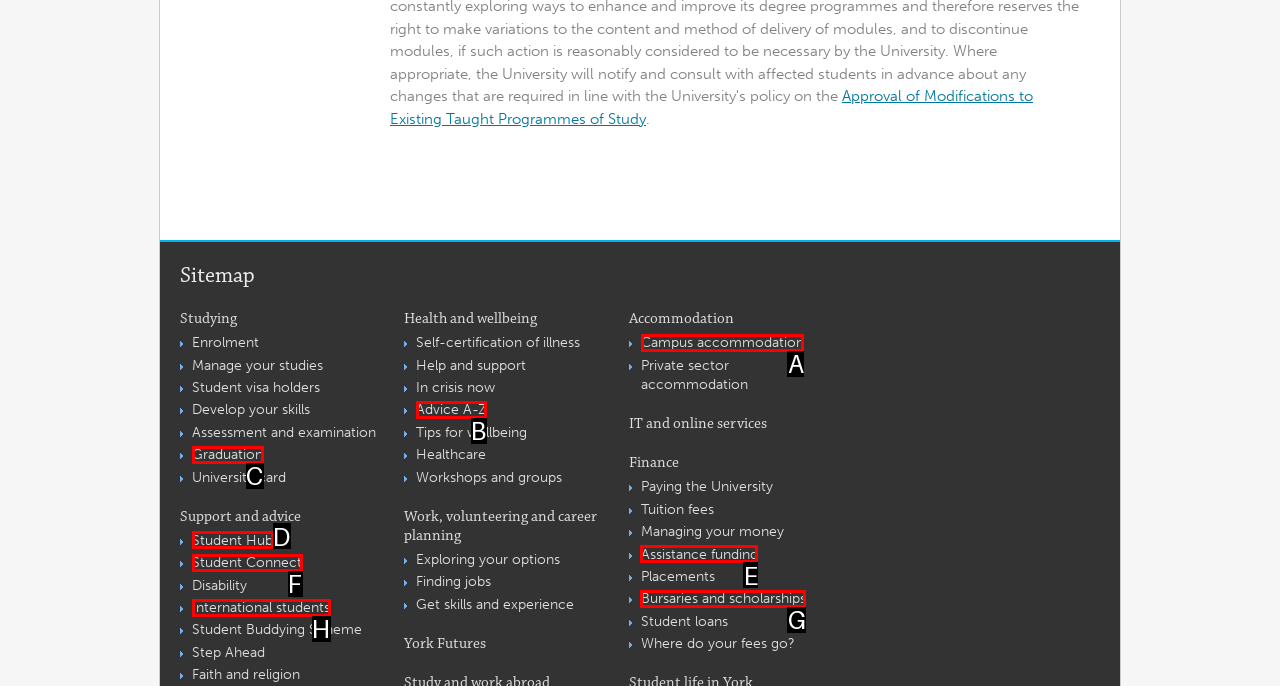Identify the correct option to click in order to accomplish the task: Learn about campus accommodation Provide your answer with the letter of the selected choice.

A